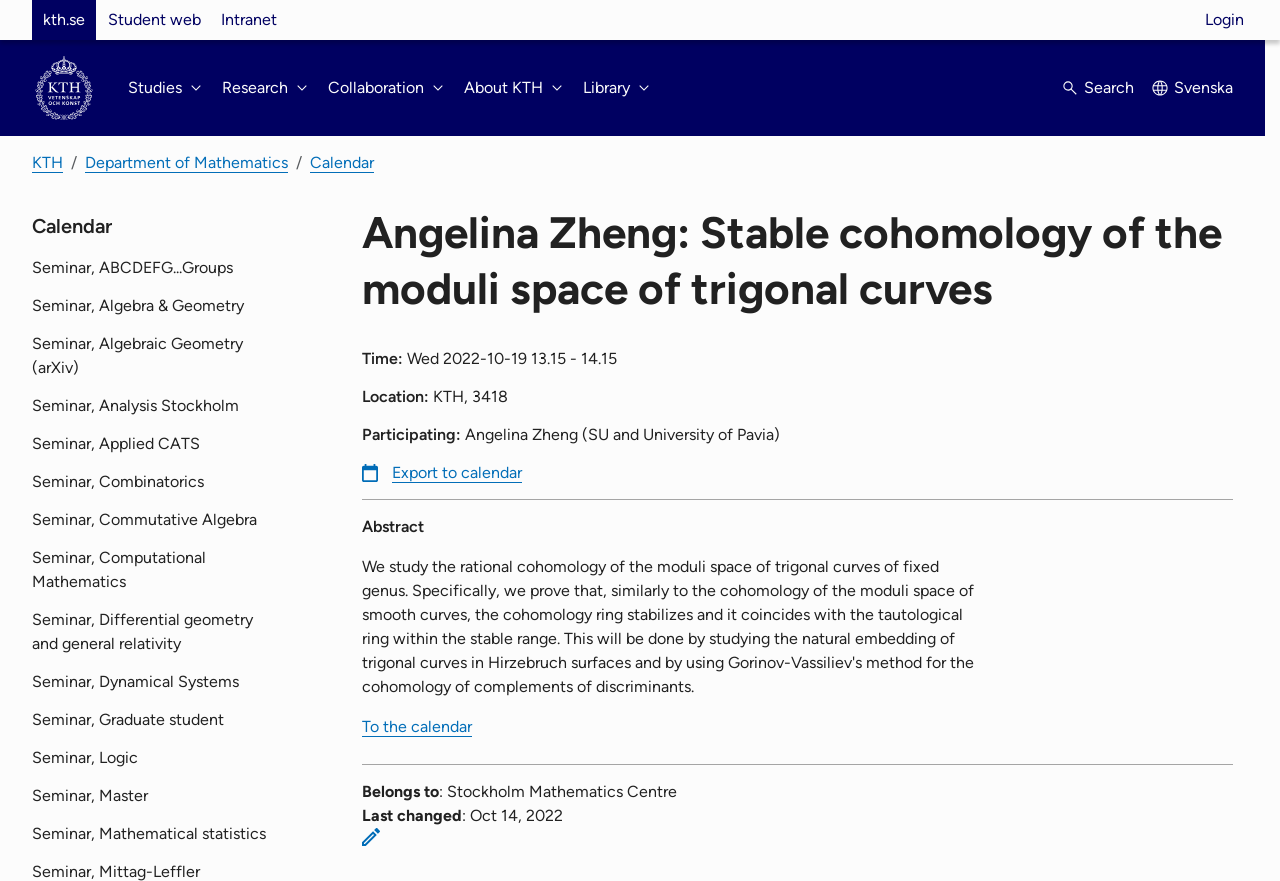Given the description of a UI element: "Seminar, Computational Mathematics", identify the bounding box coordinates of the matching element in the webpage screenshot.

[0.025, 0.611, 0.22, 0.682]